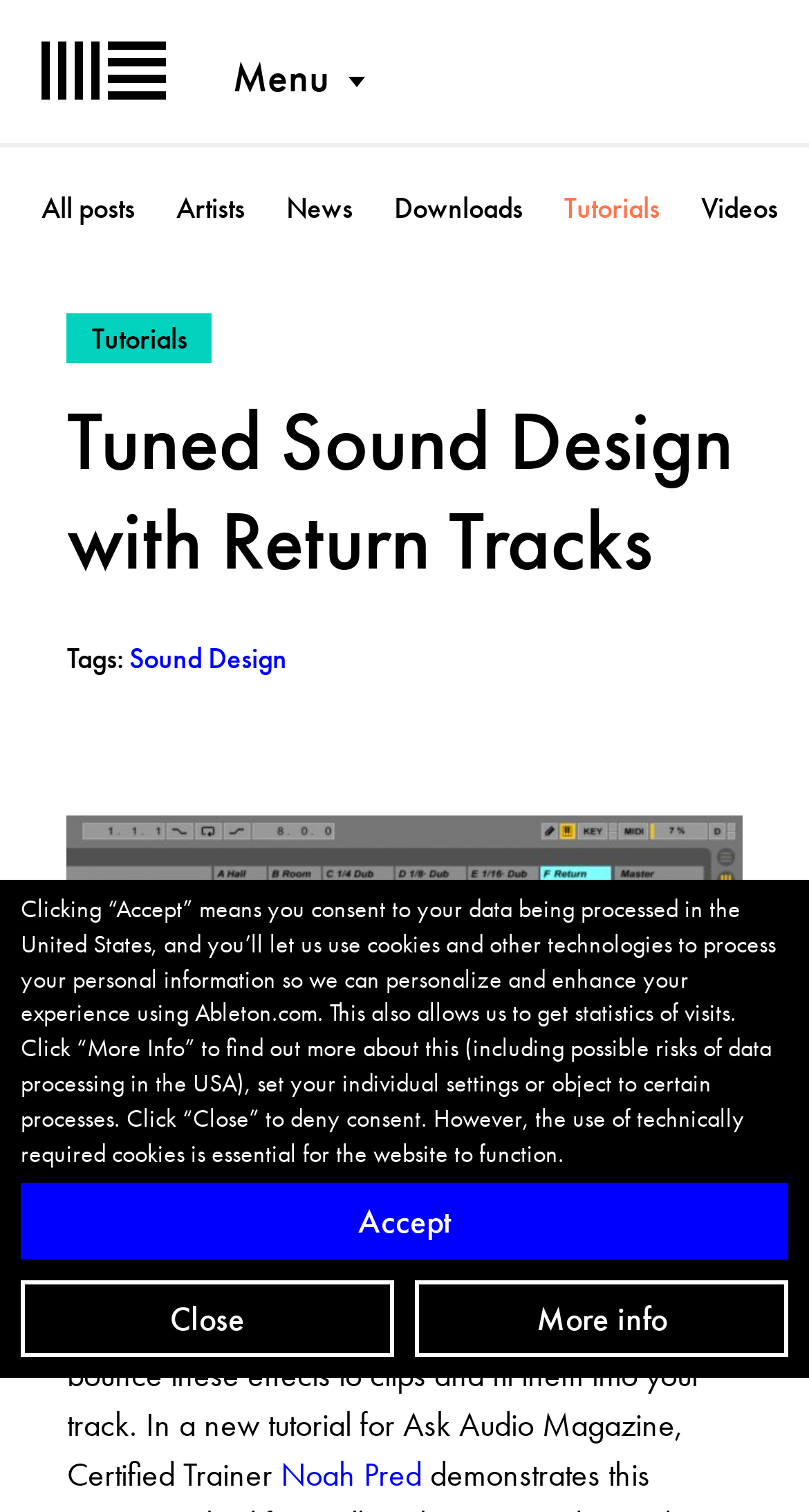Identify the bounding box coordinates of the area you need to click to perform the following instruction: "View all posts".

[0.051, 0.124, 0.167, 0.149]